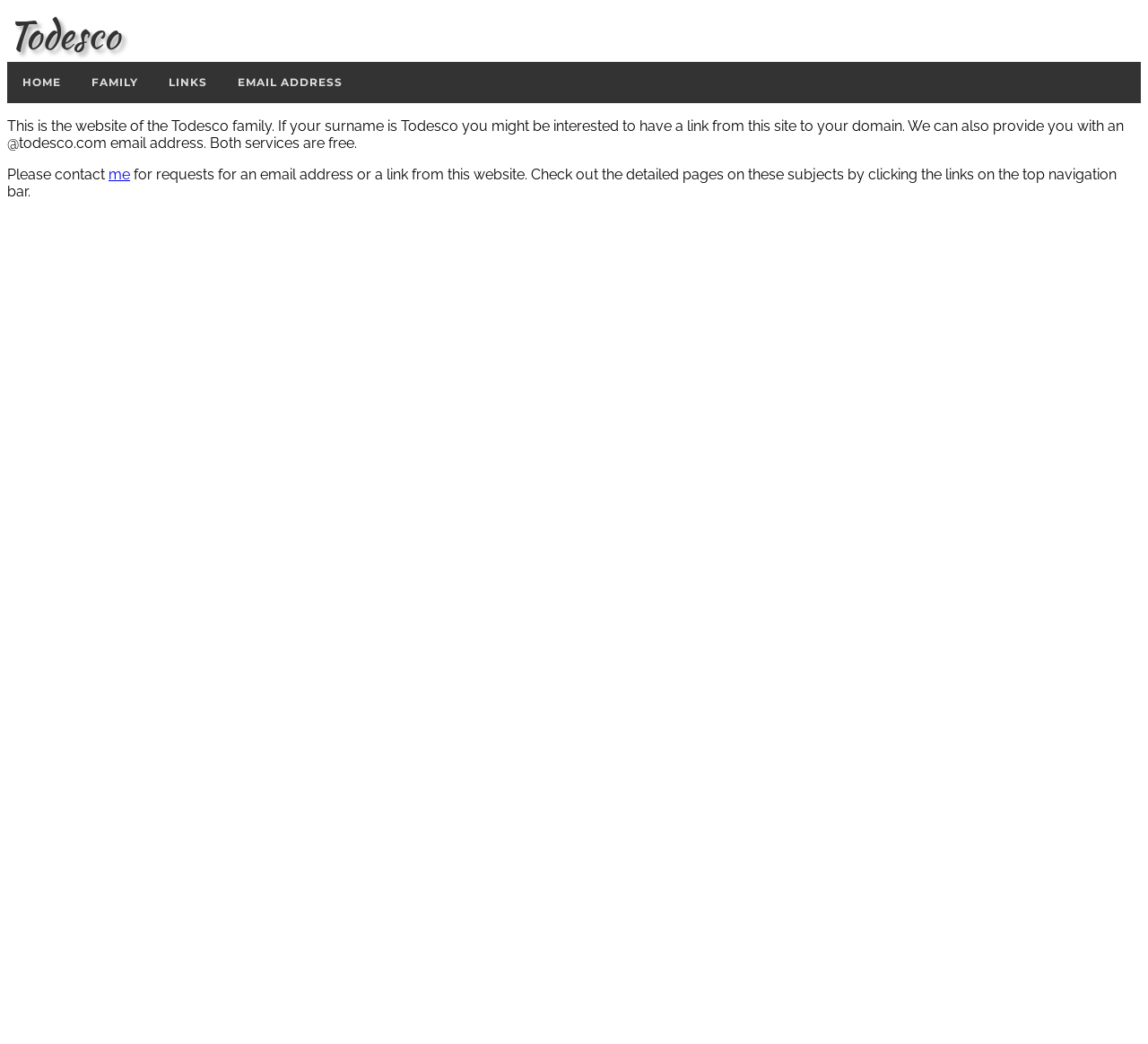Using a single word or phrase, answer the following question: 
What is the benefit of having a link from this website?

Free service